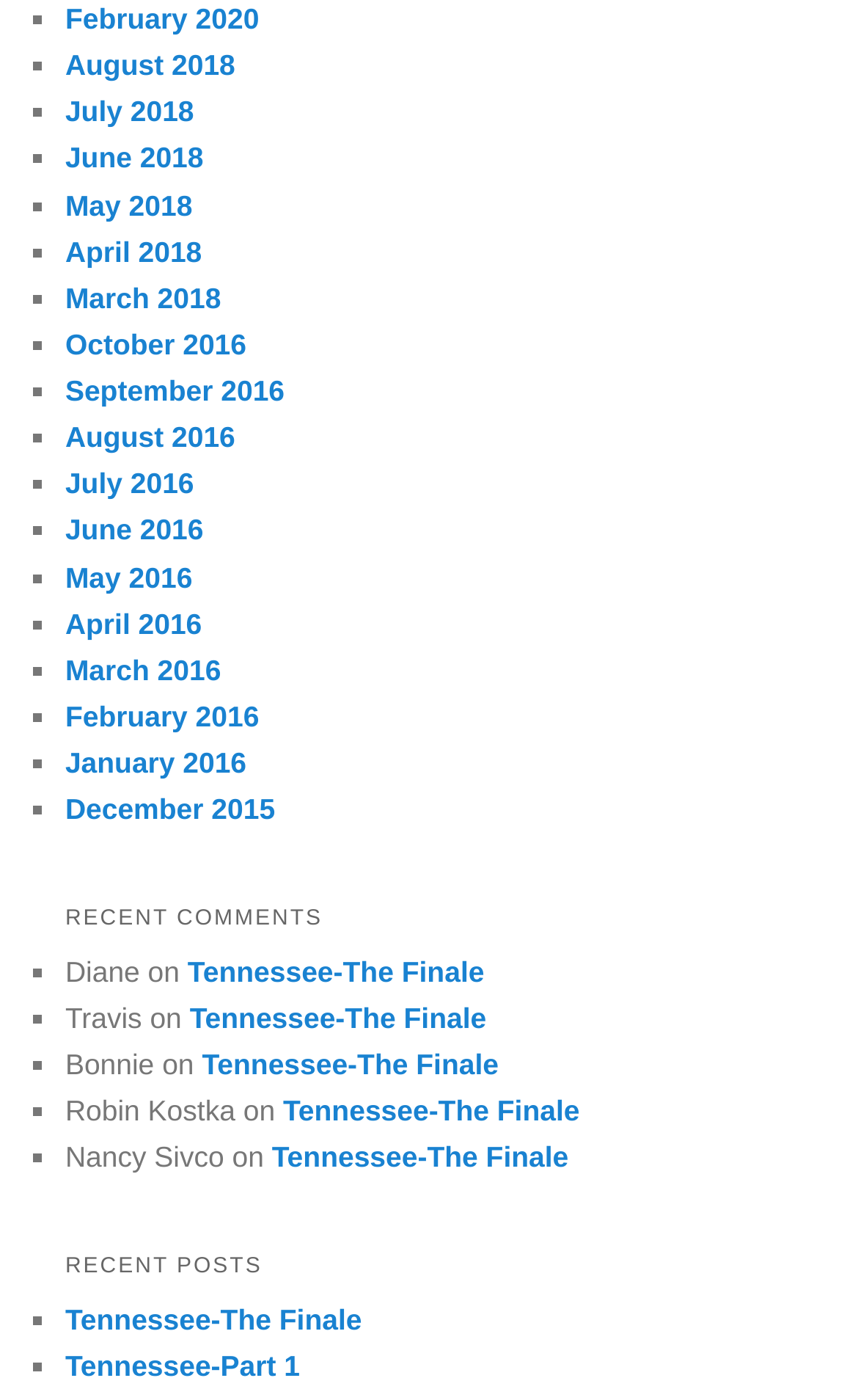Please identify the bounding box coordinates of the element I need to click to follow this instruction: "Call us".

None